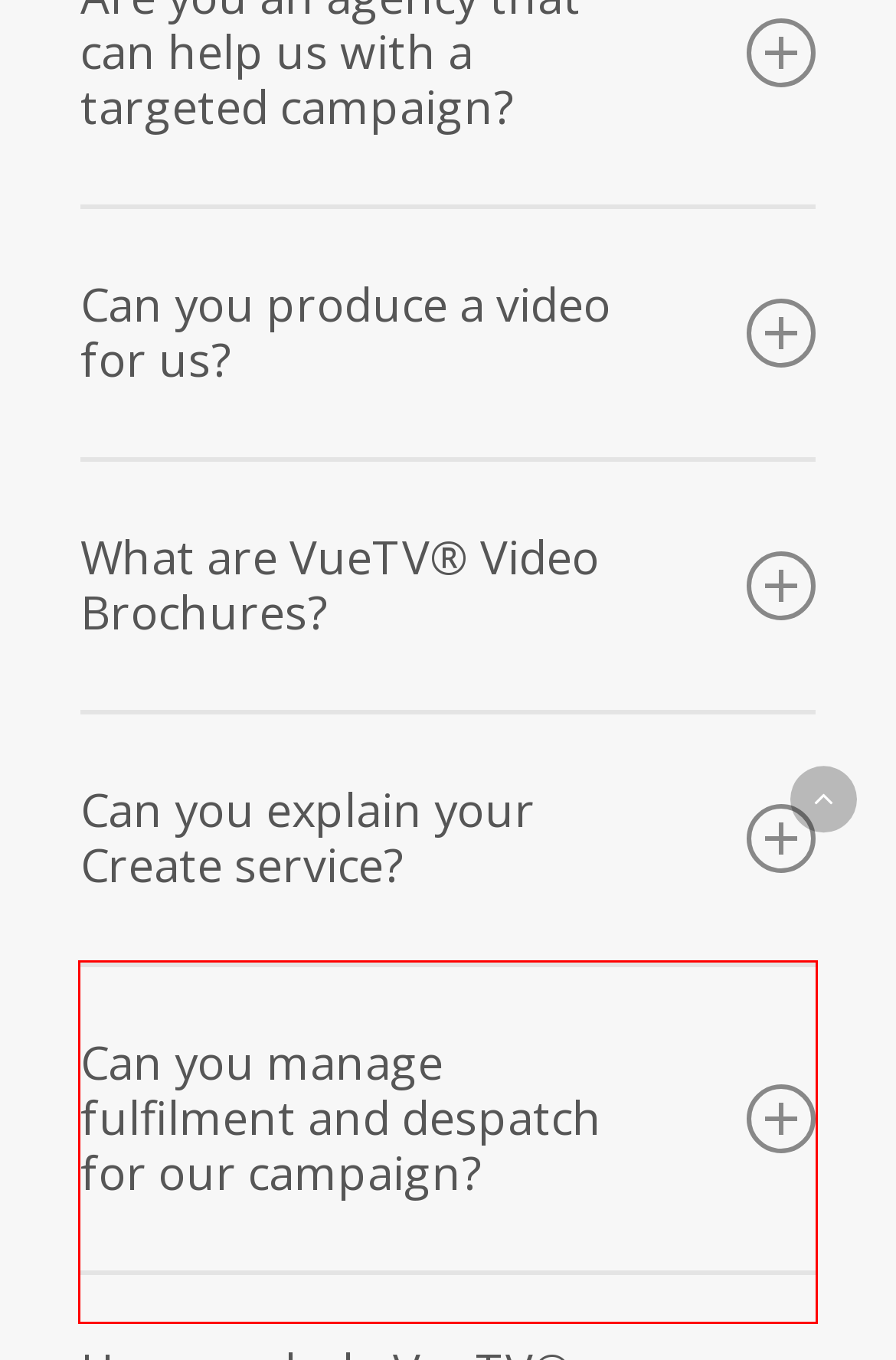Using the provided webpage screenshot, identify and read the text within the red rectangle bounding box.

The start of any successful campaign requires an accurate plan as something to measure against and continually improve. Our creative & marketing team deliver business & campaign strategy, video & animated content, branding and web design.